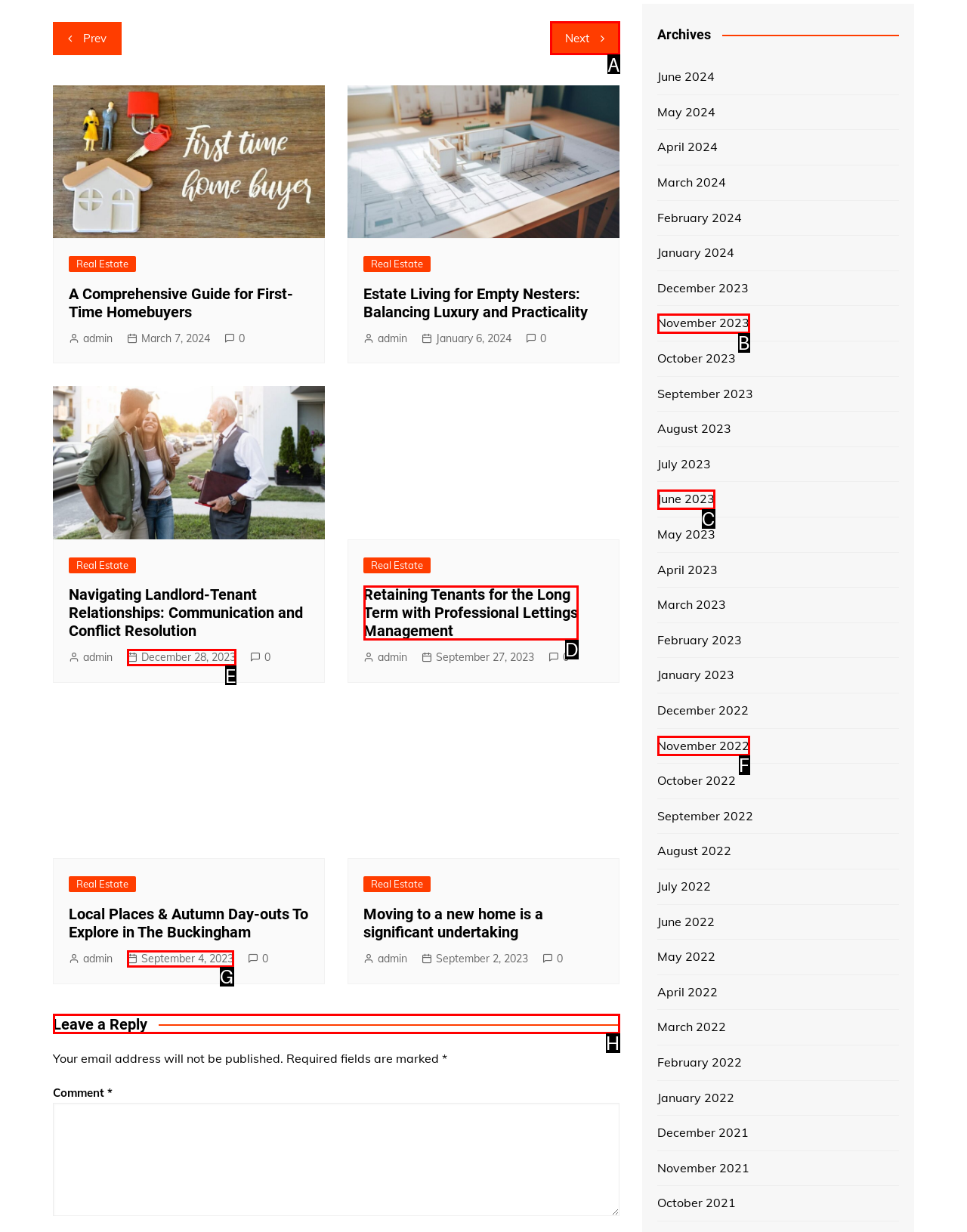Determine the correct UI element to click for this instruction: Leave a reply. Respond with the letter of the chosen element.

H